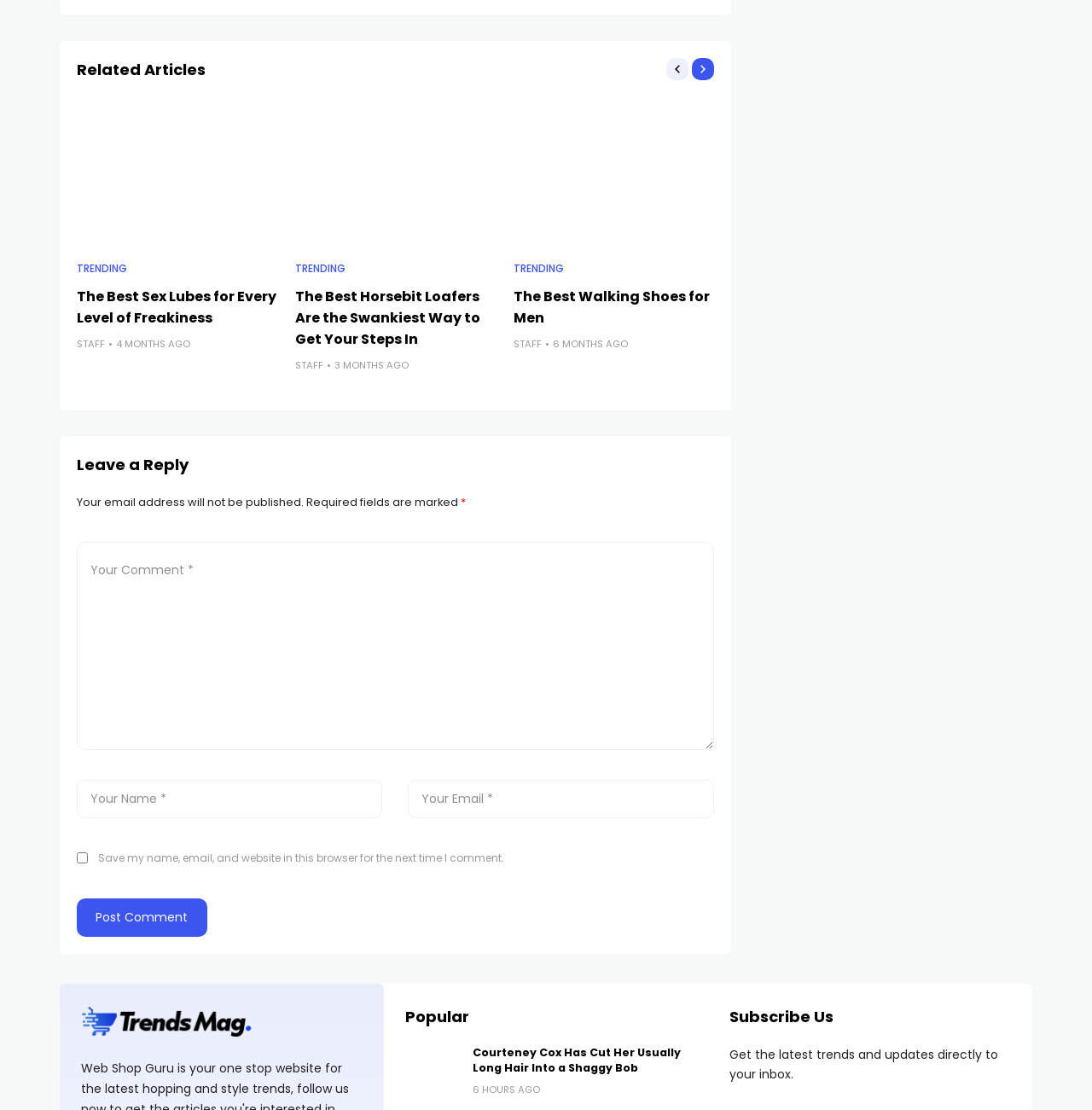Provide the bounding box coordinates of the HTML element described by the text: "aria-describedby="email-notes" name="email" placeholder="Your Email *"". The coordinates should be in the format [left, top, right, bottom] with values between 0 and 1.

[0.374, 0.702, 0.654, 0.737]